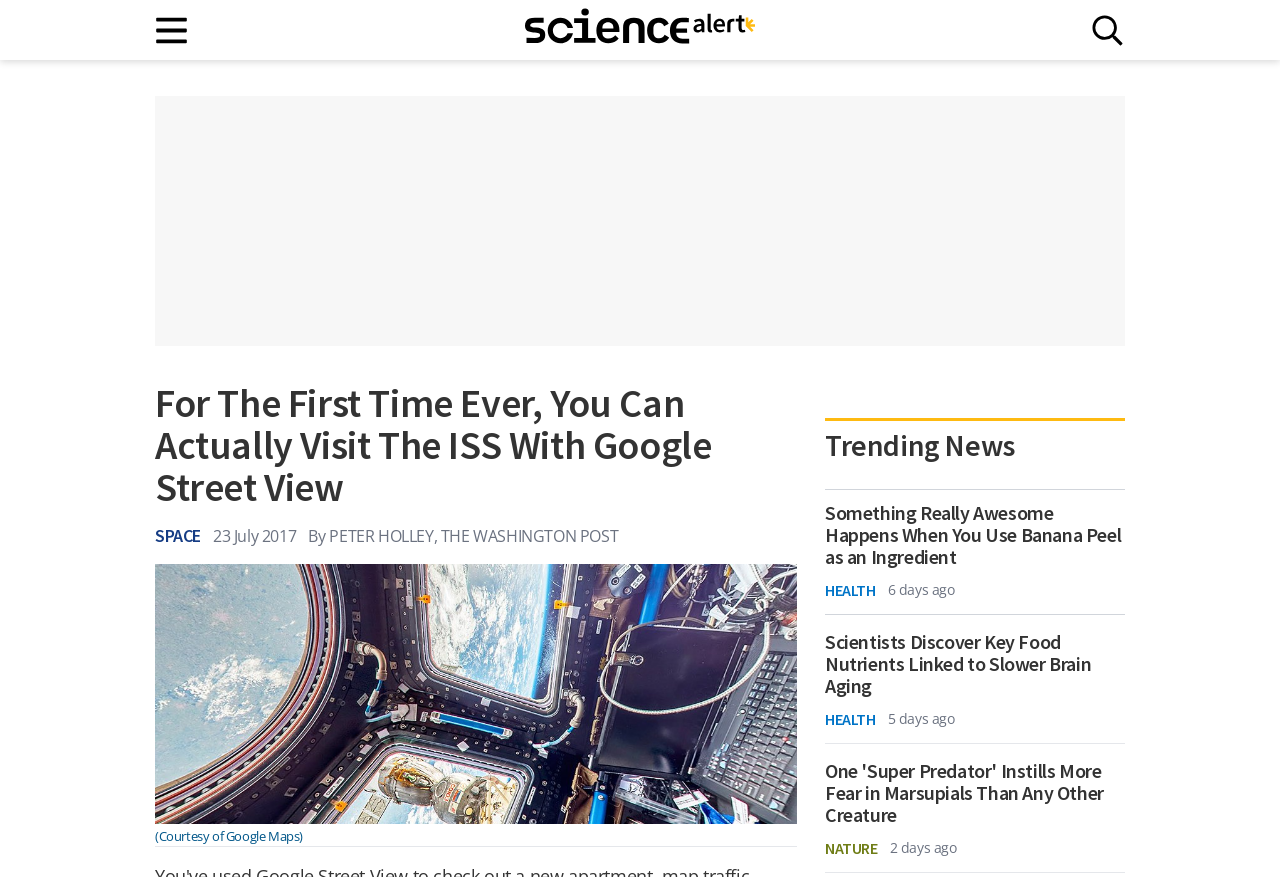Identify the bounding box coordinates of the clickable region required to complete the instruction: "view trending news". The coordinates should be given as four float numbers within the range of 0 and 1, i.e., [left, top, right, bottom].

[0.645, 0.486, 0.793, 0.529]